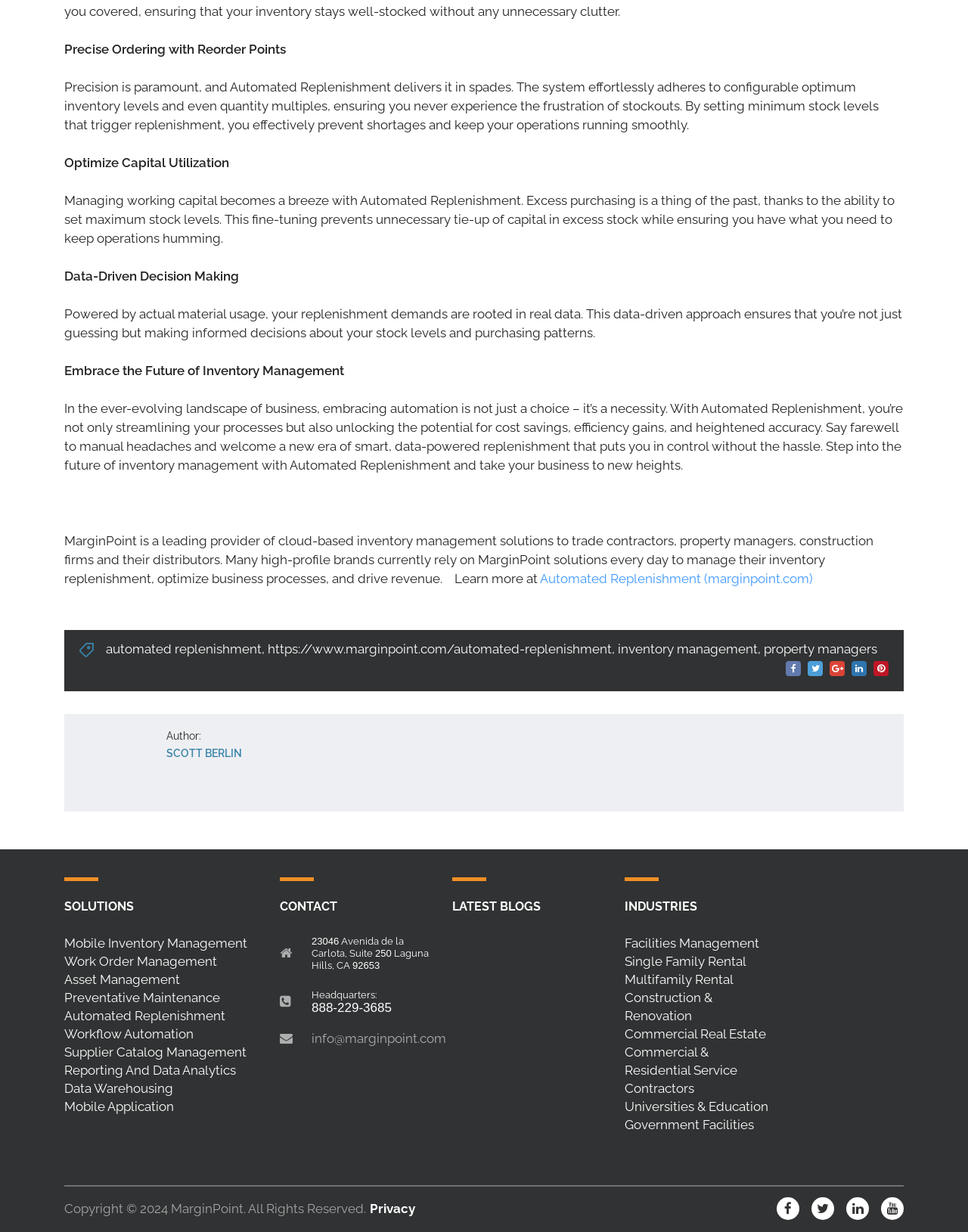Identify the bounding box coordinates of the area that should be clicked in order to complete the given instruction: "Learn more about Automated Replenishment". The bounding box coordinates should be four float numbers between 0 and 1, i.e., [left, top, right, bottom].

[0.558, 0.463, 0.84, 0.476]